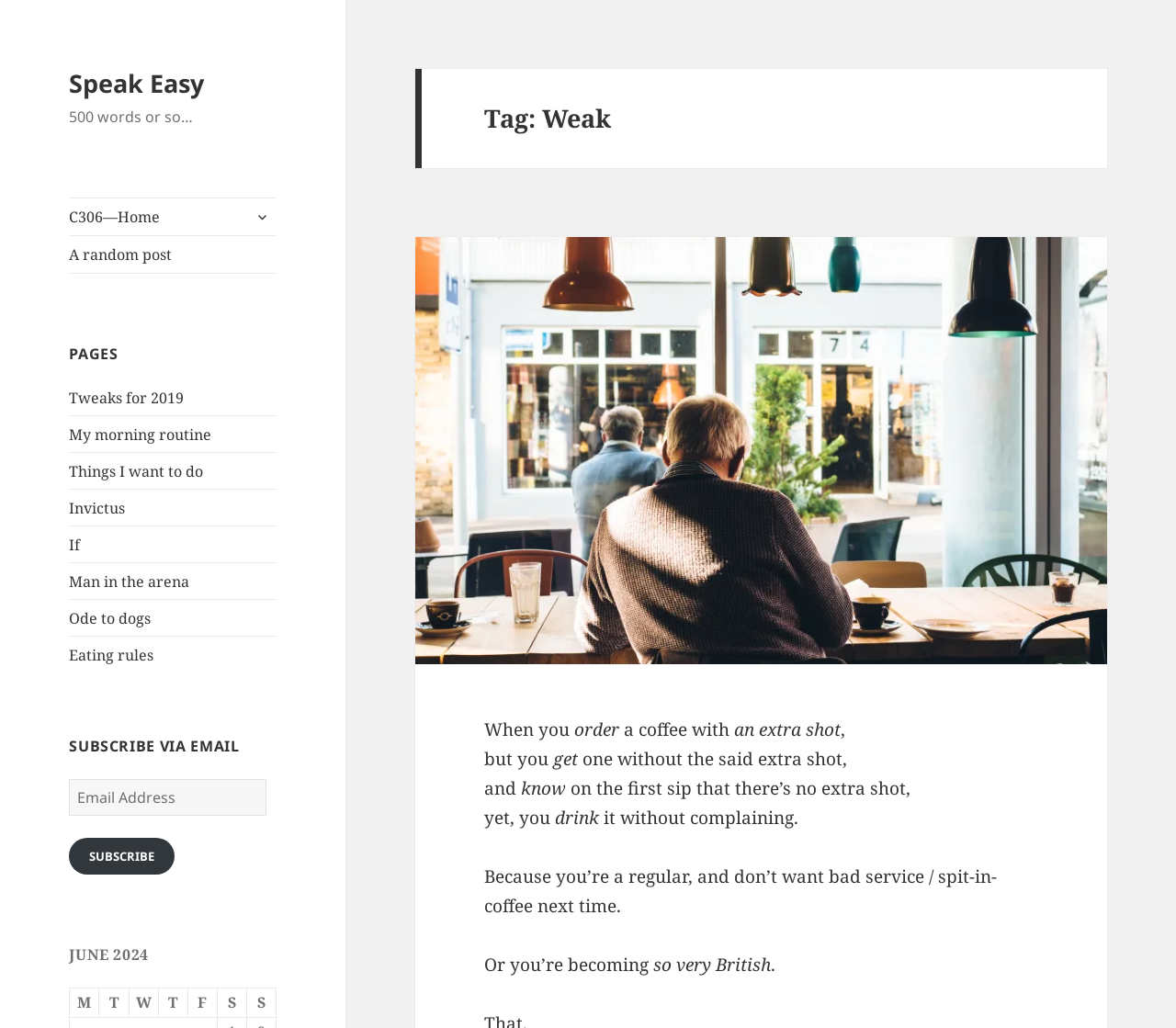How many links are under the 'PAGES' heading?
Provide a short answer using one word or a brief phrase based on the image.

7